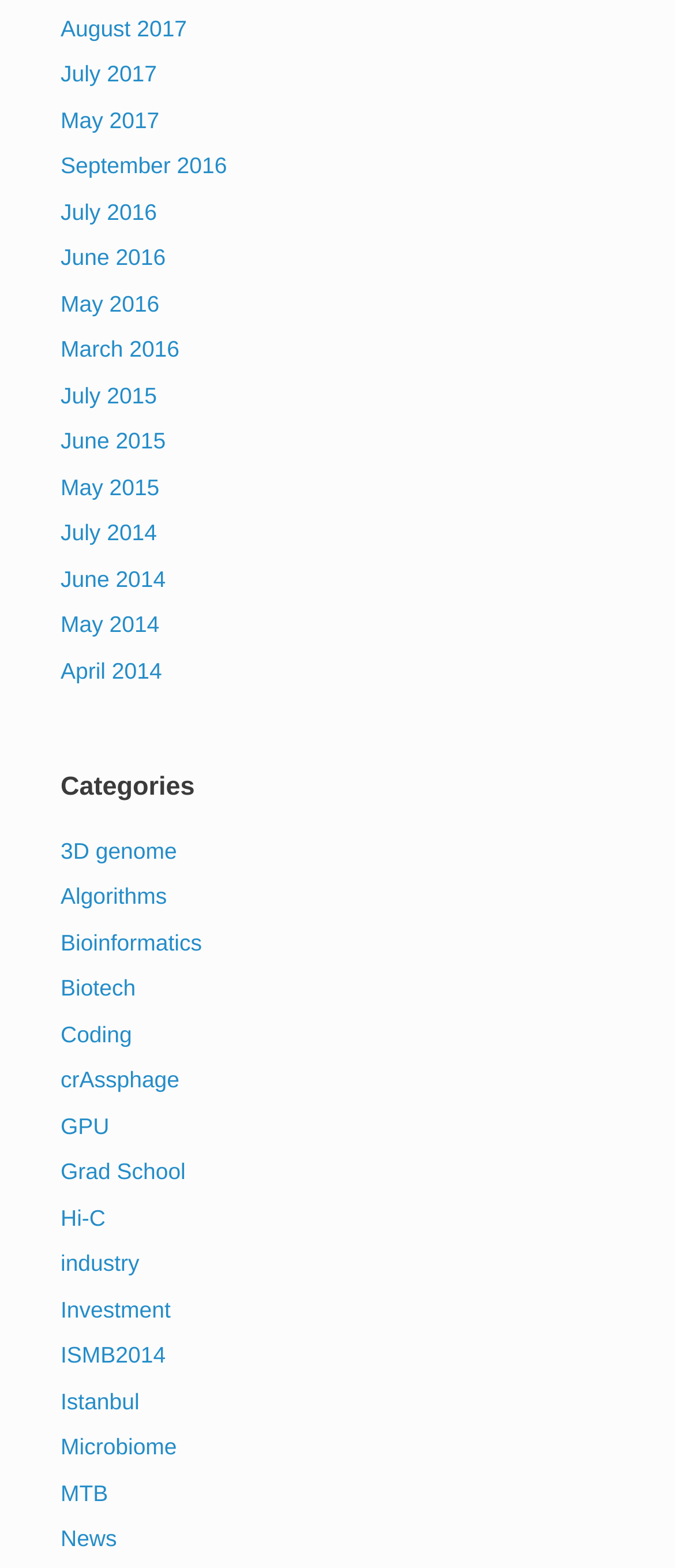How many links have a single word as their text?
Analyze the image and provide a thorough answer to the question.

I counted the number of links that have a single word as their text, such as 'News', 'GPU', 'MTB', 'ISMB2014', and 'Istanbul', and found 5 links in total.